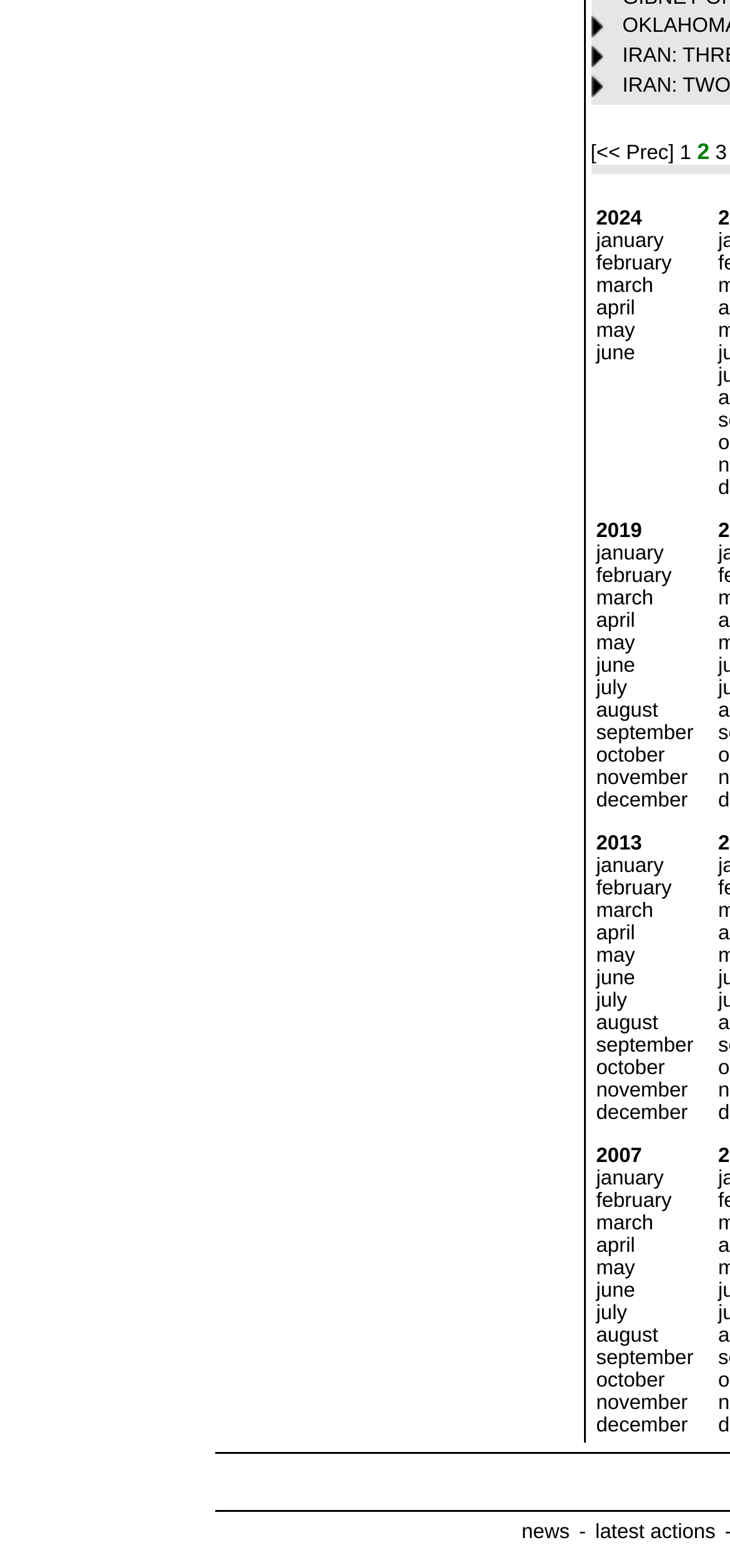Identify the bounding box coordinates of the part that should be clicked to carry out this instruction: "open Ukraine related page".

None